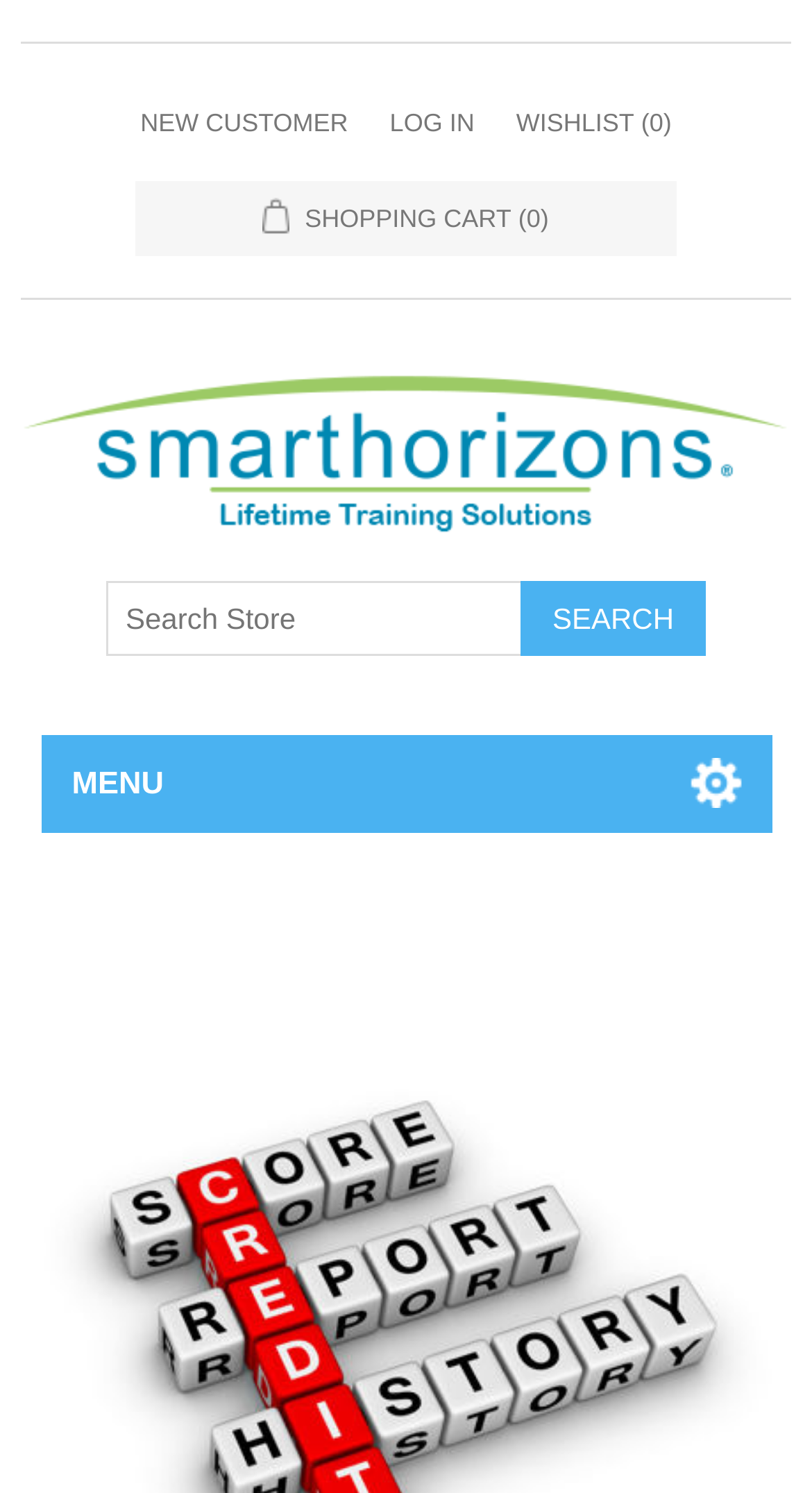Please find the bounding box coordinates in the format (top-left x, top-left y, bottom-right x, bottom-right y) for the given element description. Ensure the coordinates are floating point numbers between 0 and 1. Description: Shopping Cart (0)

[0.324, 0.121, 0.676, 0.172]